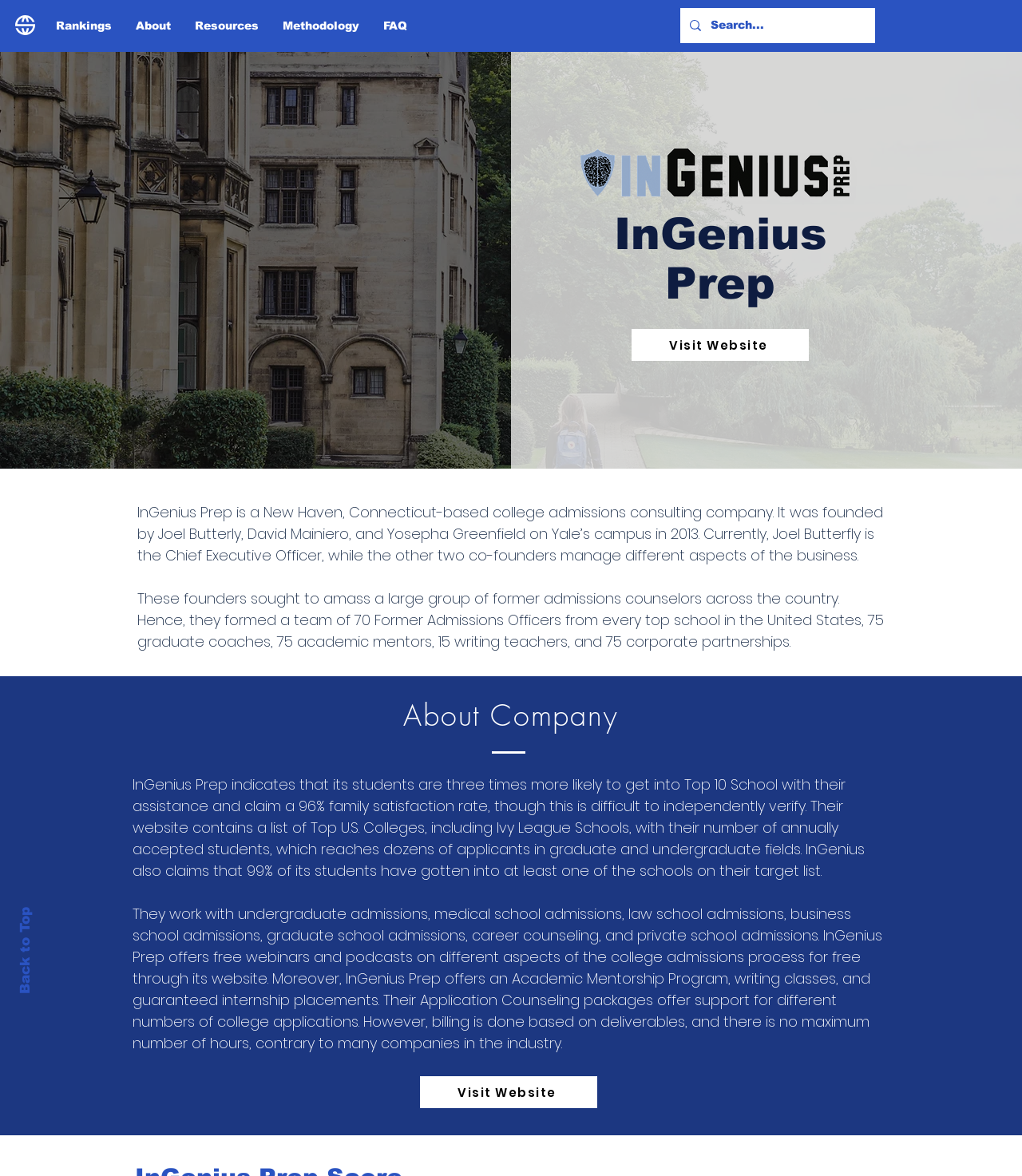Identify the bounding box coordinates for the UI element that matches this description: "Visit Website".

[0.618, 0.28, 0.791, 0.307]